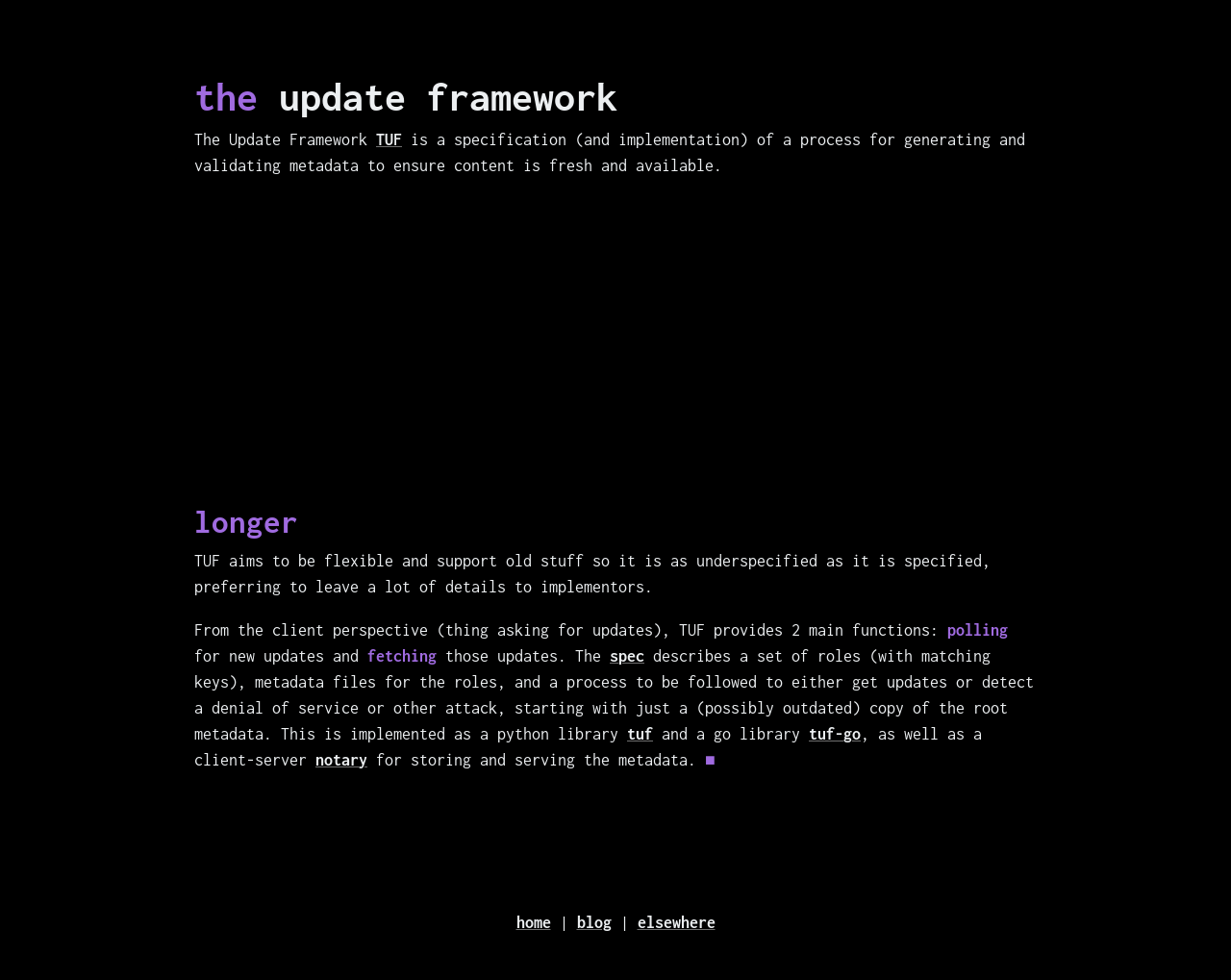Please predict the bounding box coordinates of the element's region where a click is necessary to complete the following instruction: "go to the home page". The coordinates should be represented by four float numbers between 0 and 1, i.e., [left, top, right, bottom].

[0.419, 0.932, 0.447, 0.95]